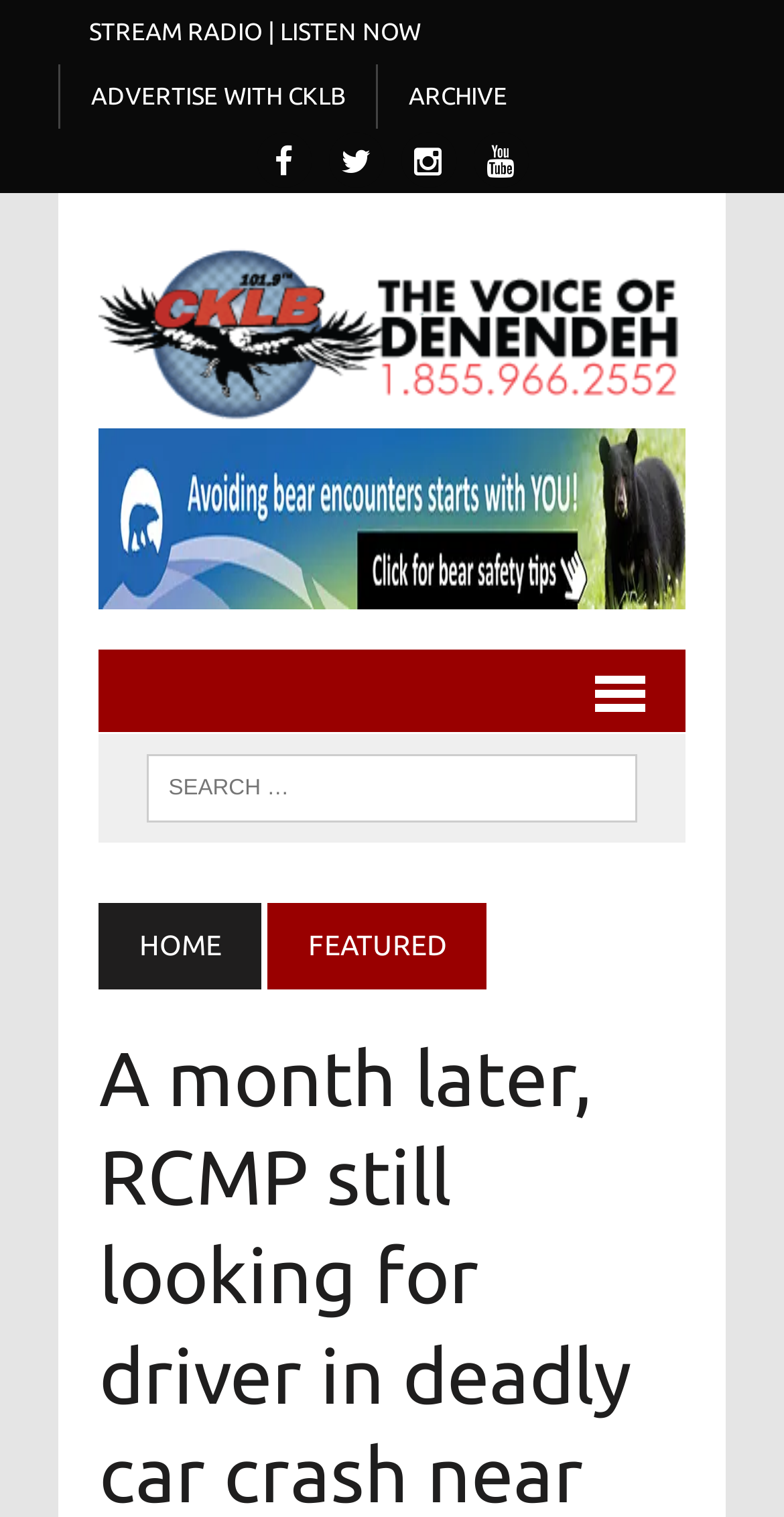Utilize the details in the image to give a detailed response to the question: How many main navigation links are there?

I looked at the top navigation bar and found two main links, 'HOME' and 'FEATURED', which are likely the main navigation links on the website.